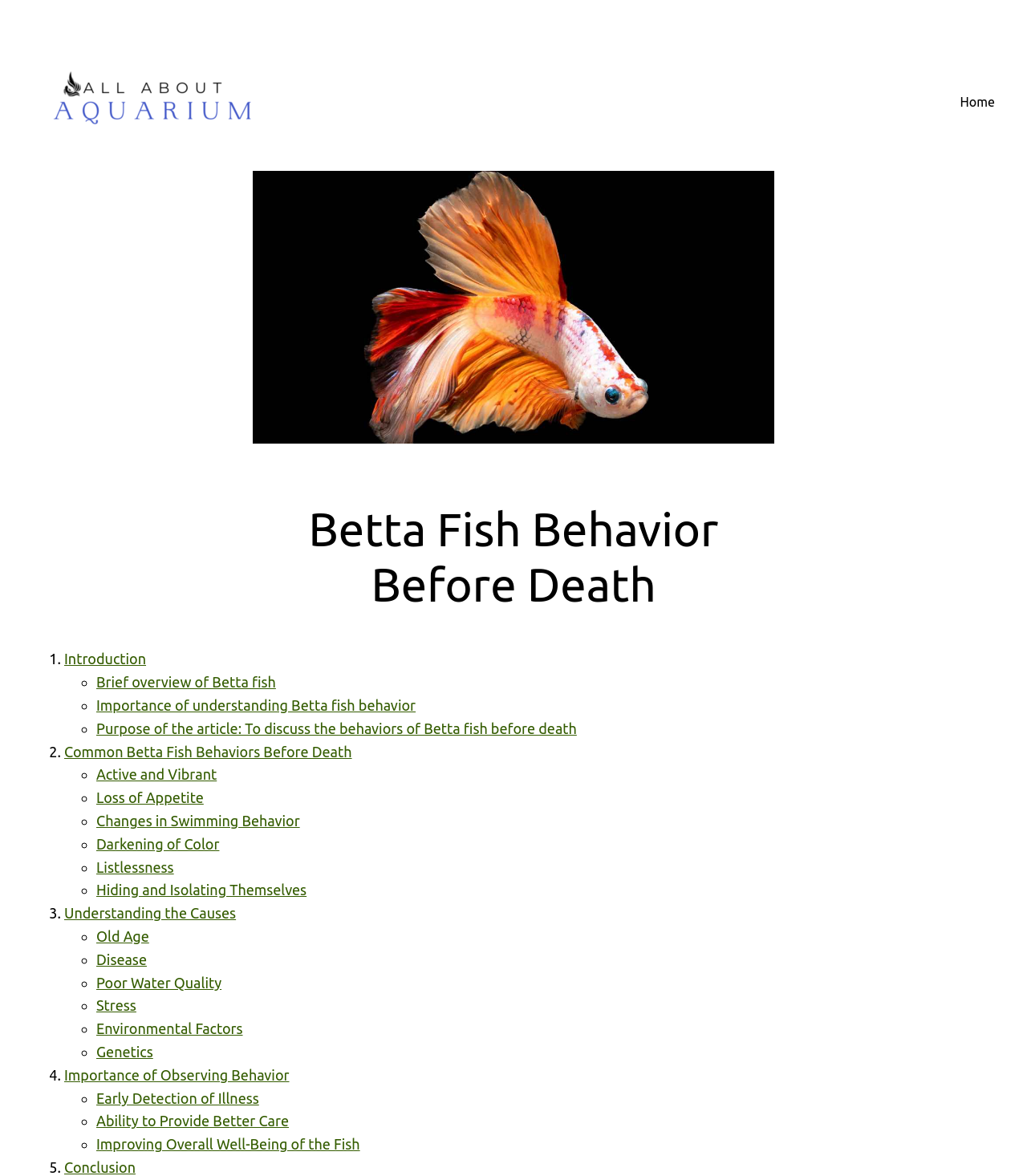Extract the primary heading text from the webpage.

Betta Fish Behavior Before Death